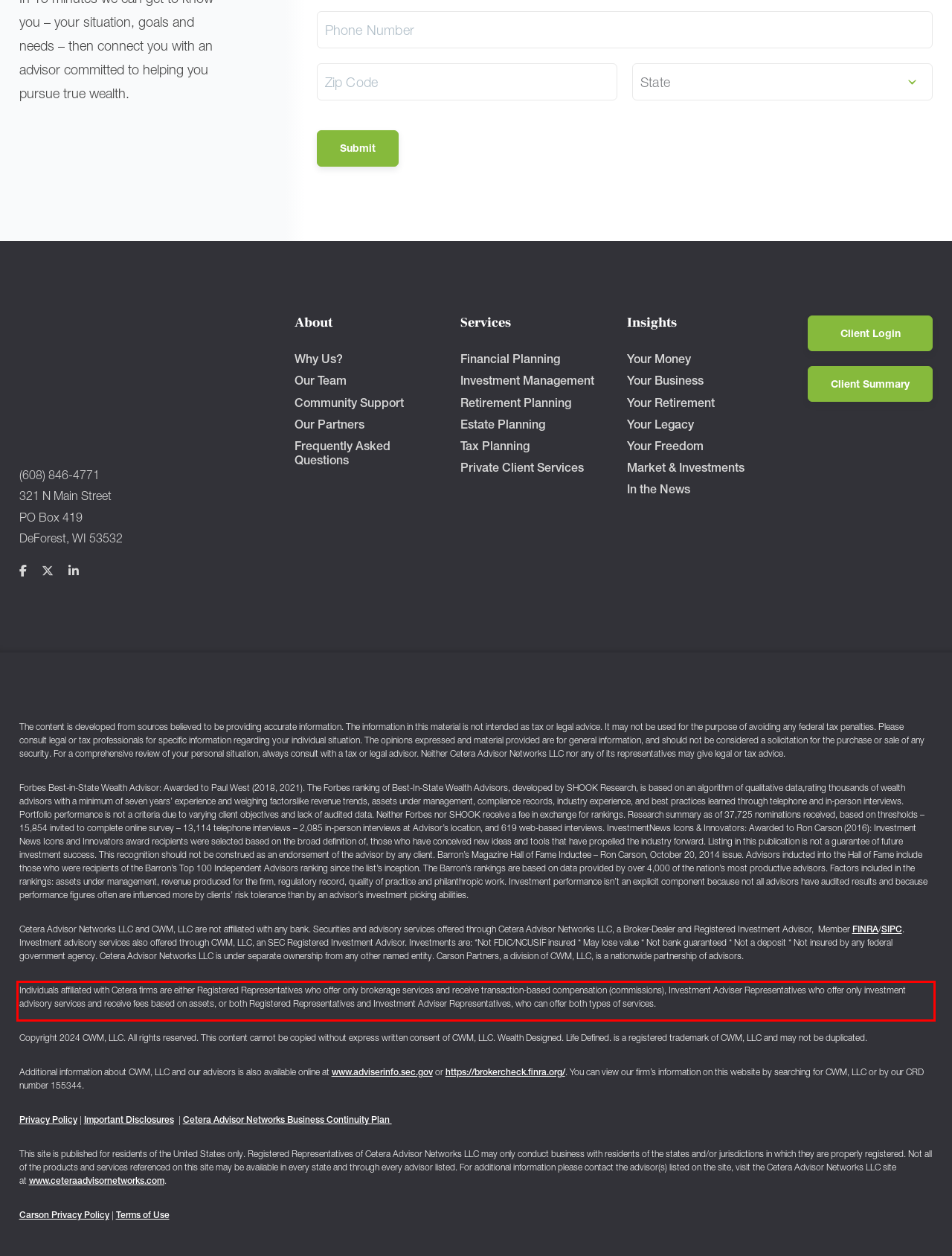You are provided with a screenshot of a webpage featuring a red rectangle bounding box. Extract the text content within this red bounding box using OCR.

Individuals affiliated with Cetera firms are either Registered Representatives who offer only brokerage services and receive transaction-based compensation (commissions), Investment Adviser Representatives who offer only investment advisory services and receive fees based on assets, or both Registered Representatives and Investment Adviser Representatives, who can offer both types of services.